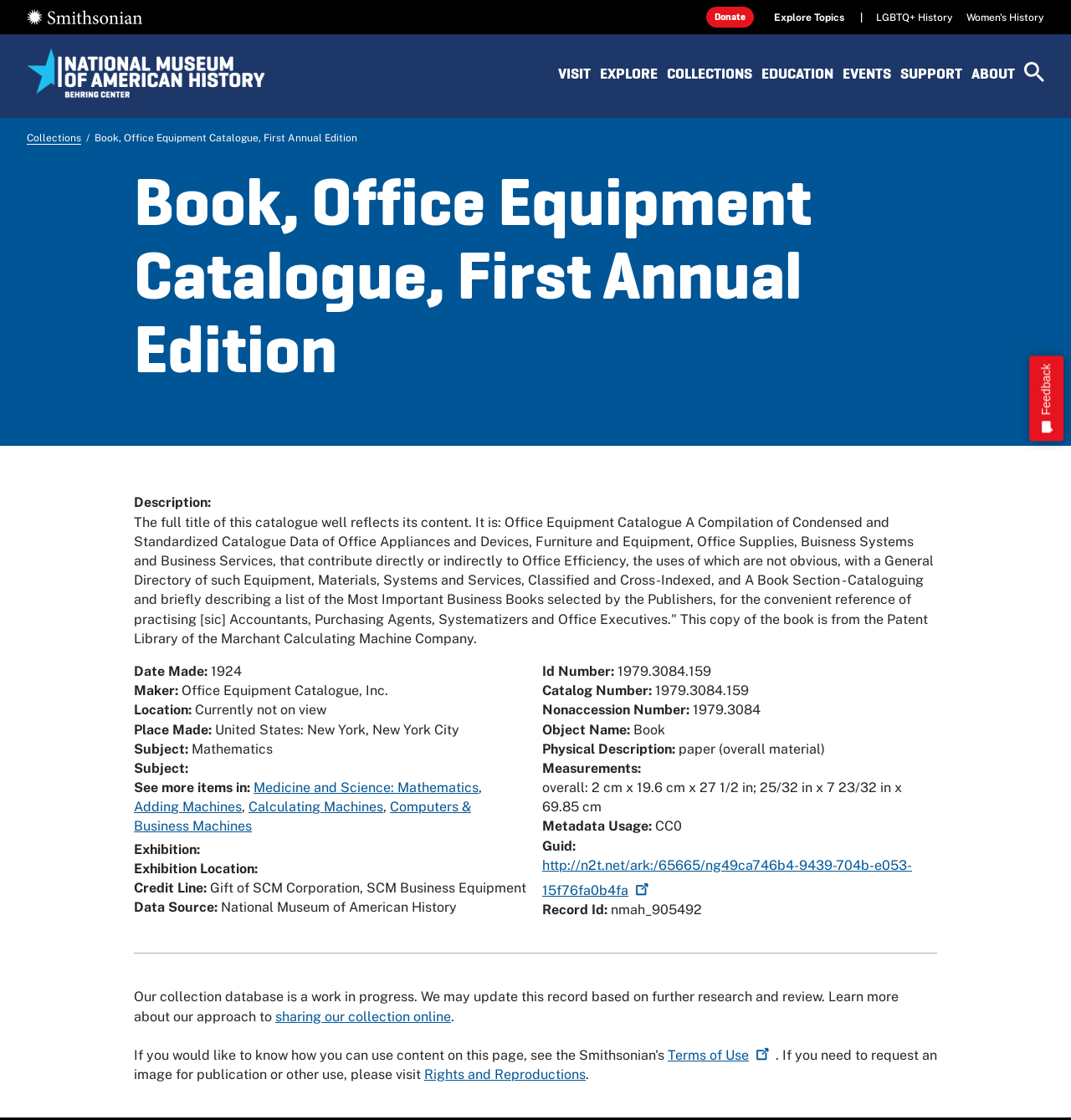Identify the bounding box coordinates of the element to click to follow this instruction: 'search for something'. Ensure the coordinates are four float values between 0 and 1, provided as [left, top, right, bottom].

[0.956, 0.055, 0.975, 0.073]